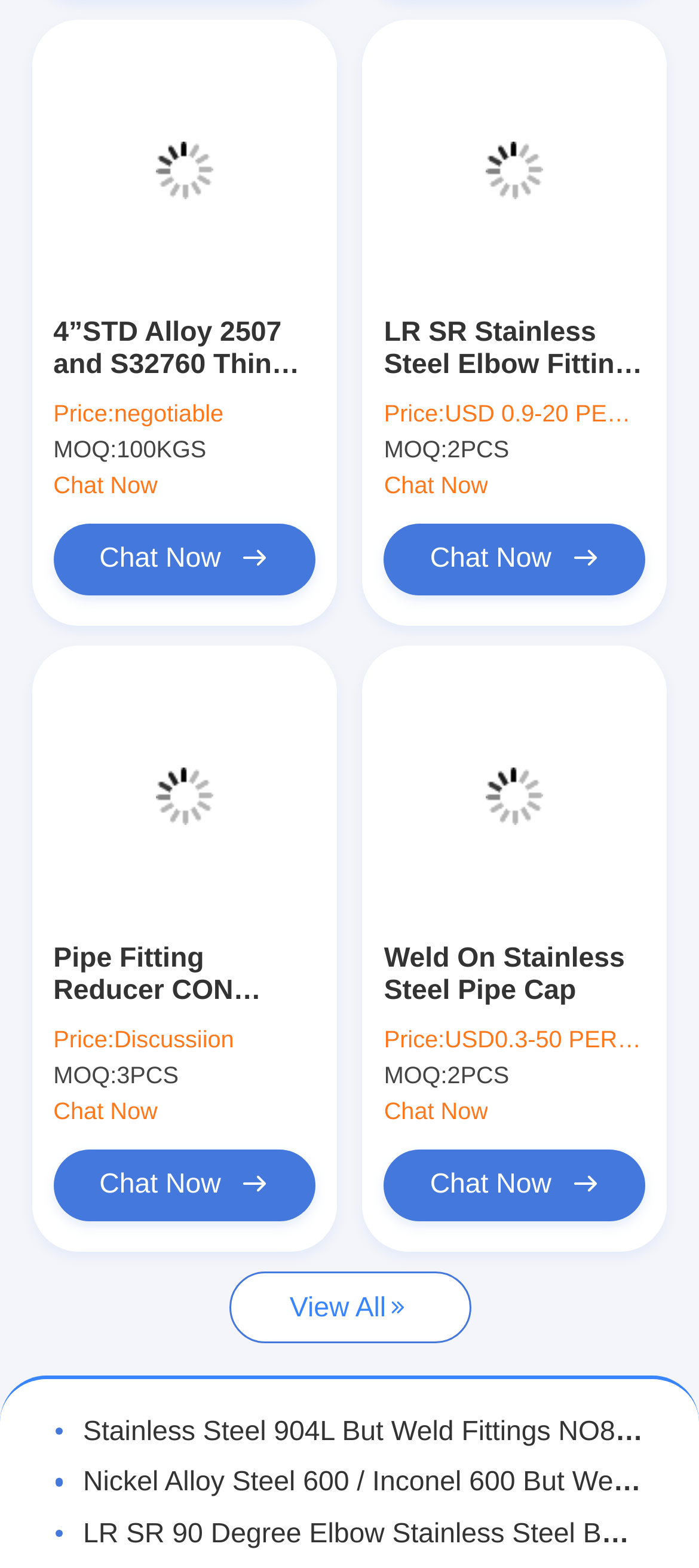Refer to the image and provide an in-depth answer to the question: 
What is the minimum order quantity (MOQ) for some products on this webpage?

By looking at the MOQ information provided for some products, I found that the minimum order quantity is 2 pieces for certain products, such as the LR SR Stainless Steel Elbow Fitting ASTM A815 UNS S31803 / S32205 / S32750.